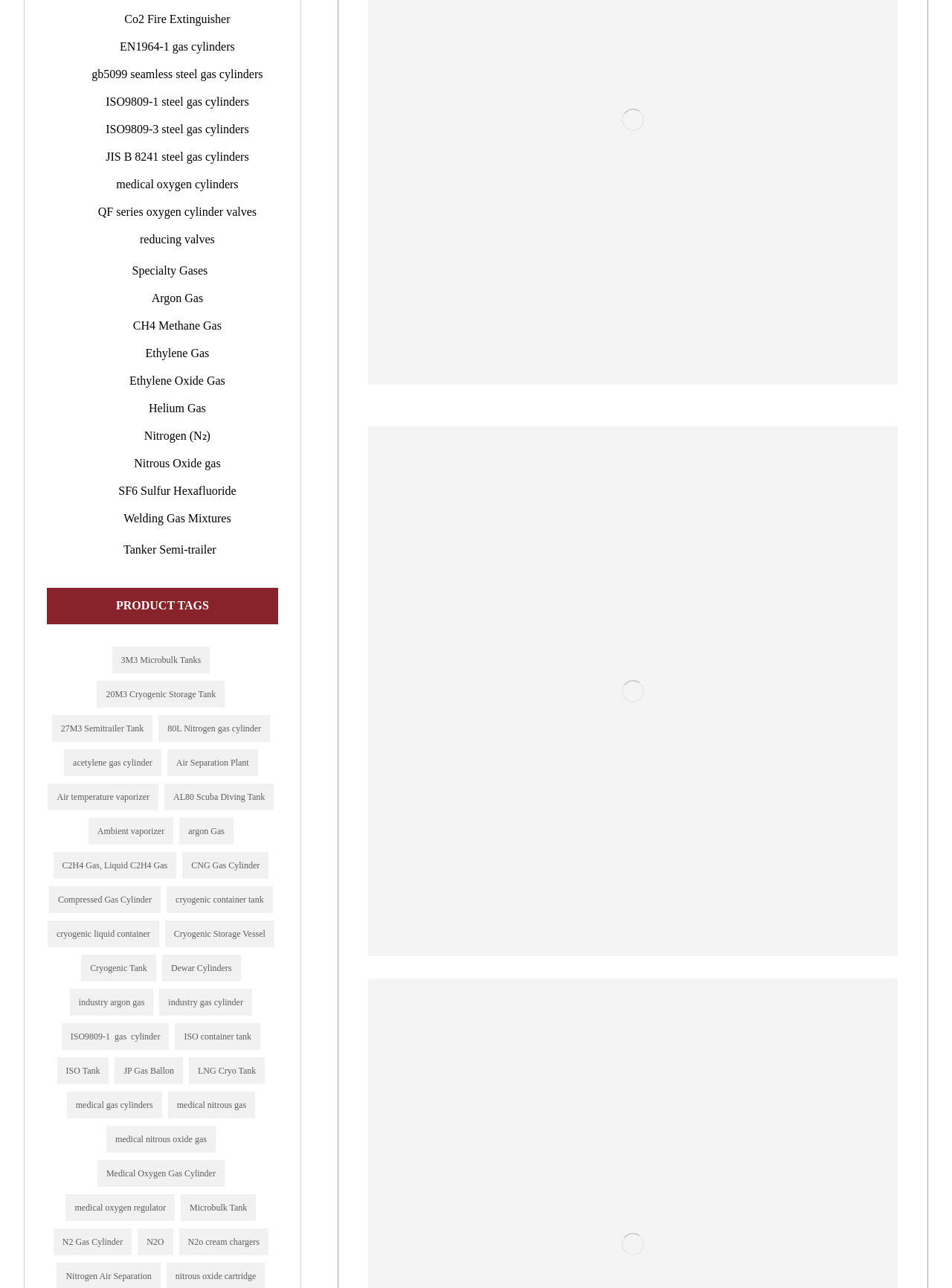Please determine the bounding box coordinates for the UI element described here. Use the format (top-left x, top-left y, bottom-right x, bottom-right y) with values bounded between 0 and 1: History

None